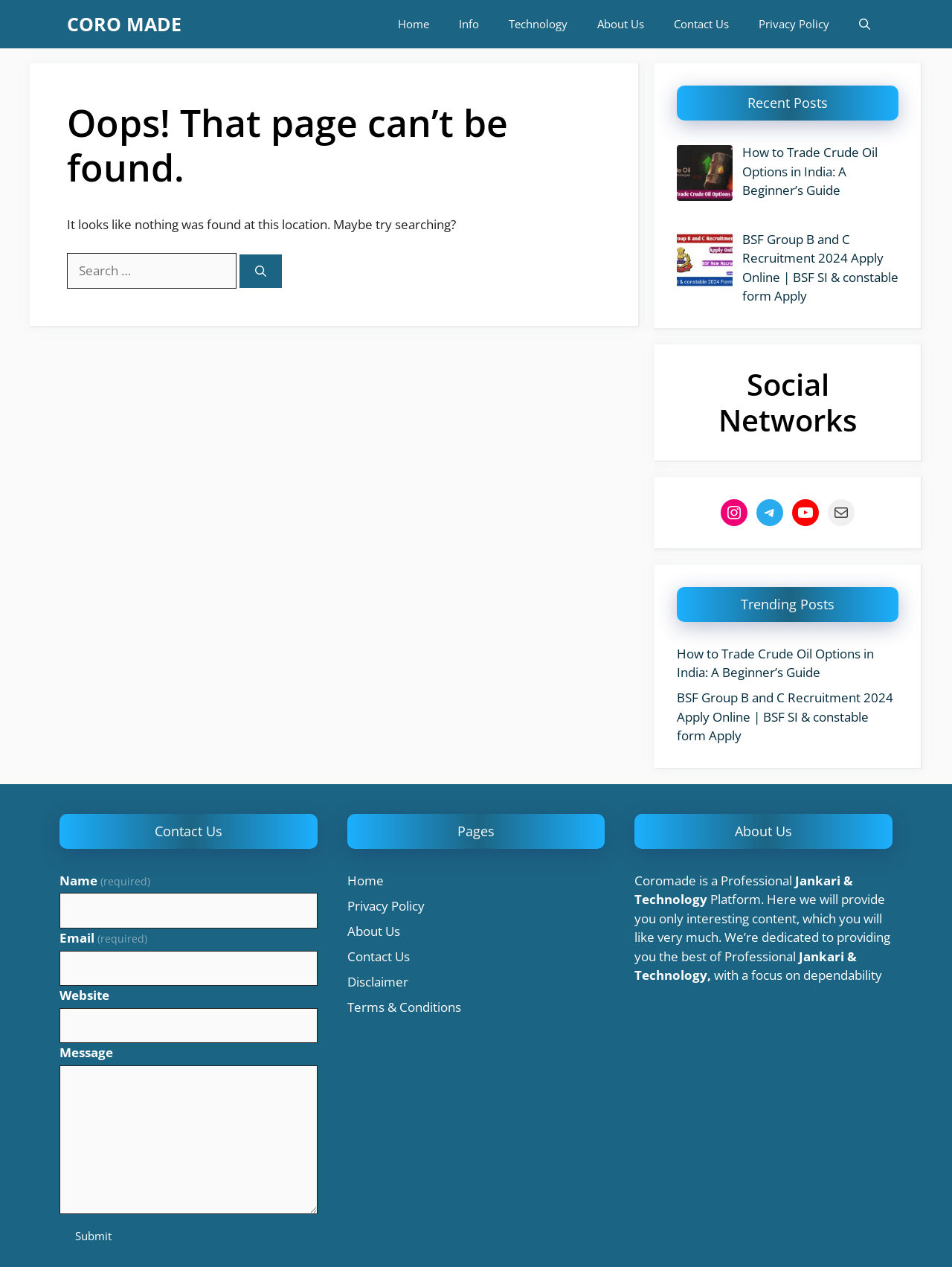What are the social networks listed on the page?
Answer with a single word or short phrase according to what you see in the image.

Instagram, Telegram, YouTube, Mail